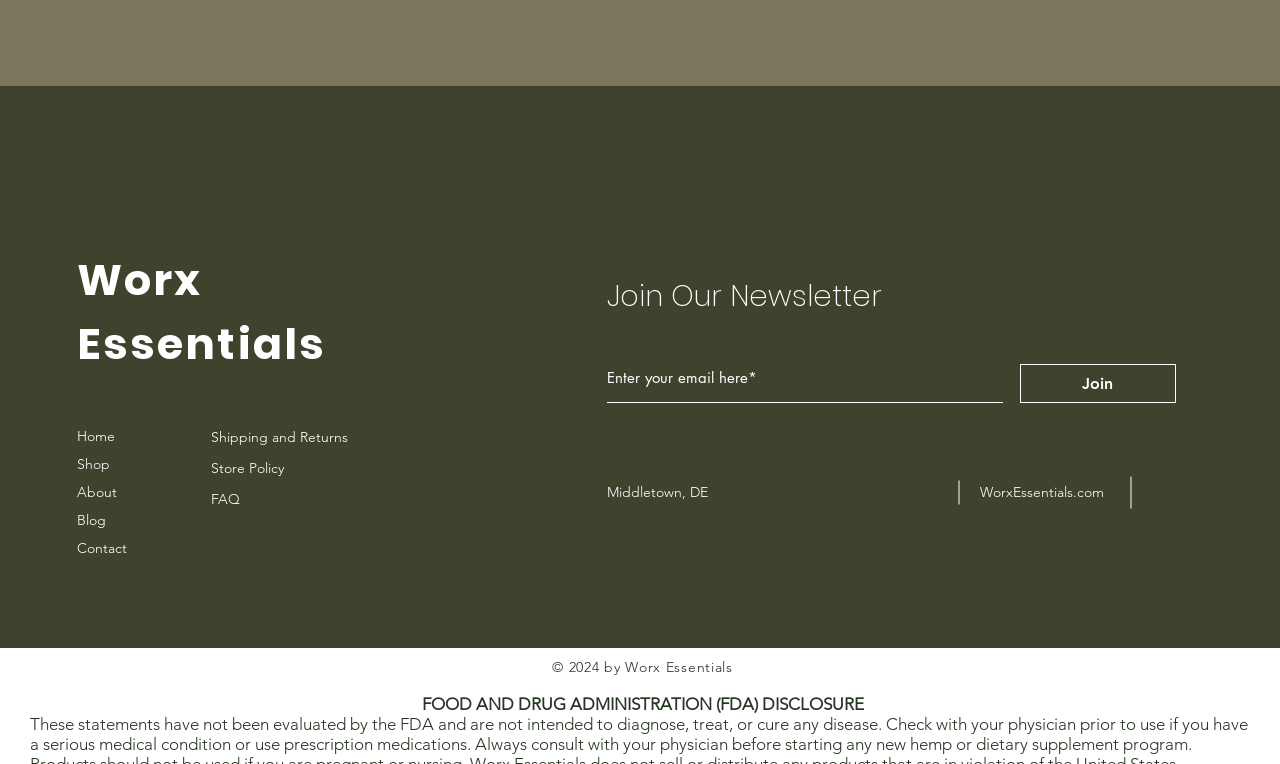Find the bounding box coordinates of the clickable area that will achieve the following instruction: "Visit the 'About' page".

[0.06, 0.632, 0.091, 0.656]